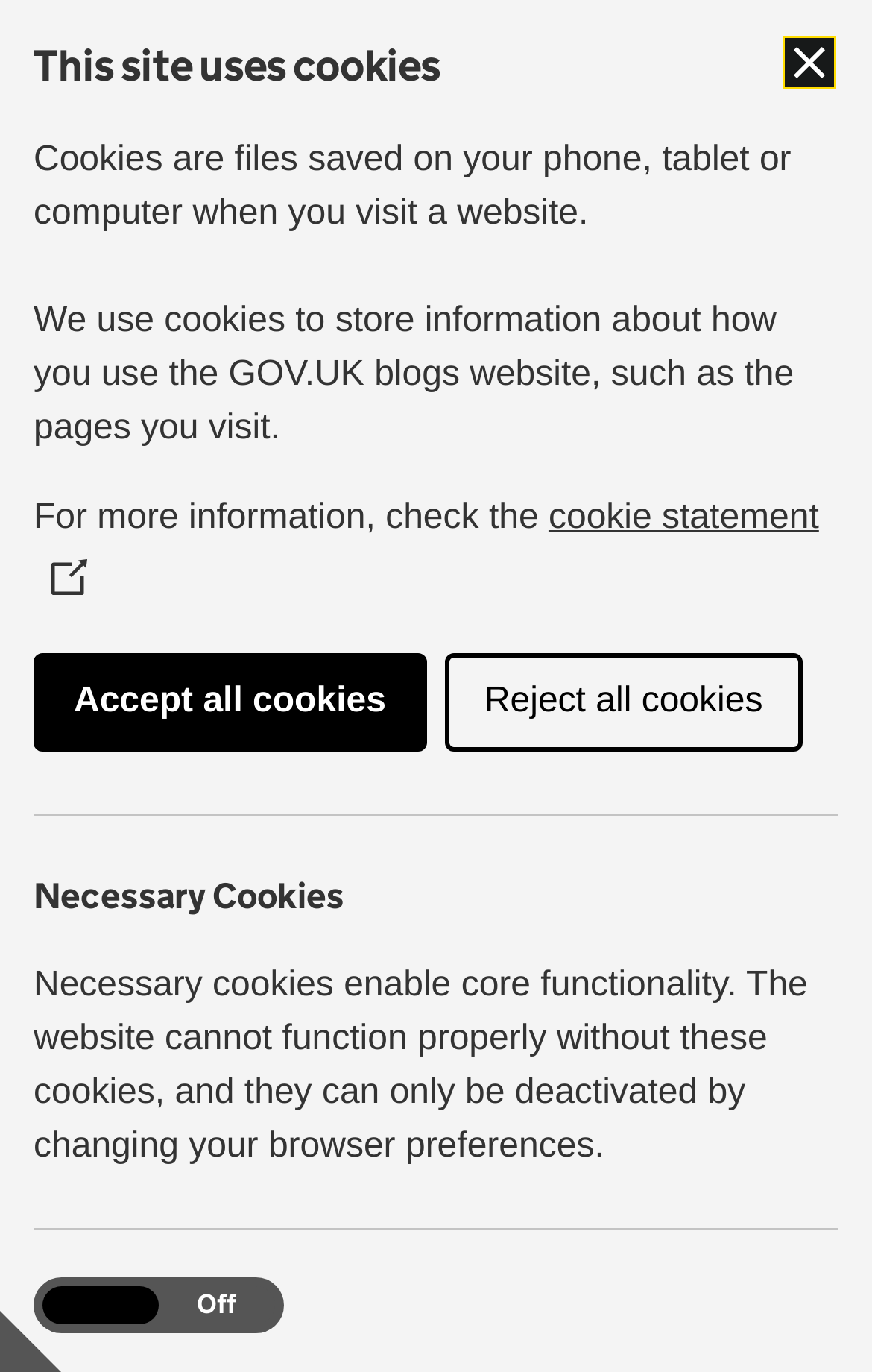Pinpoint the bounding box coordinates of the element you need to click to execute the following instruction: "View the cookie statement". The bounding box should be represented by four float numbers between 0 and 1, in the format [left, top, right, bottom].

[0.038, 0.363, 0.939, 0.437]